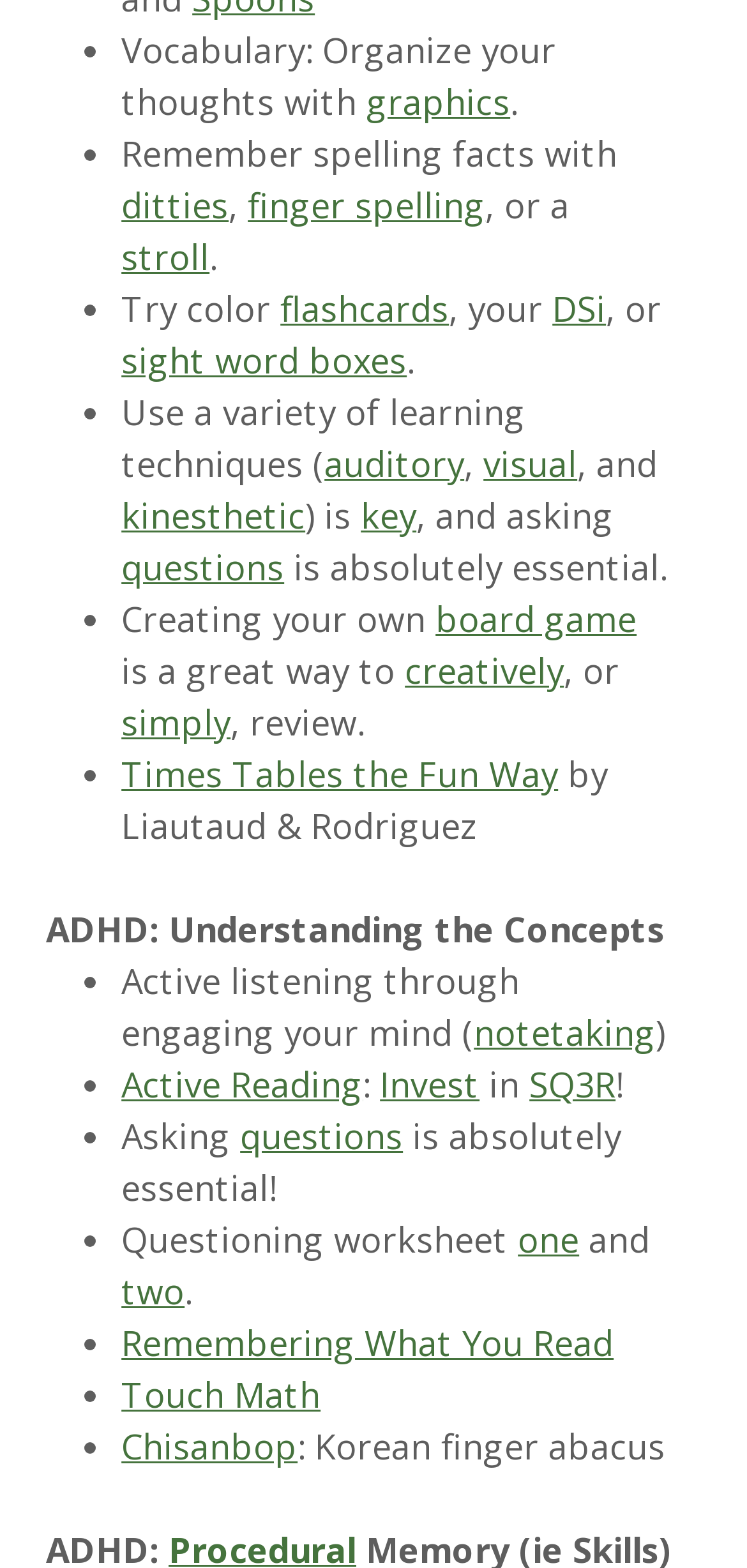Identify the bounding box coordinates of the clickable region necessary to fulfill the following instruction: "Discover 'Chisanbop'". The bounding box coordinates should be four float numbers between 0 and 1, i.e., [left, top, right, bottom].

[0.163, 0.907, 0.398, 0.936]